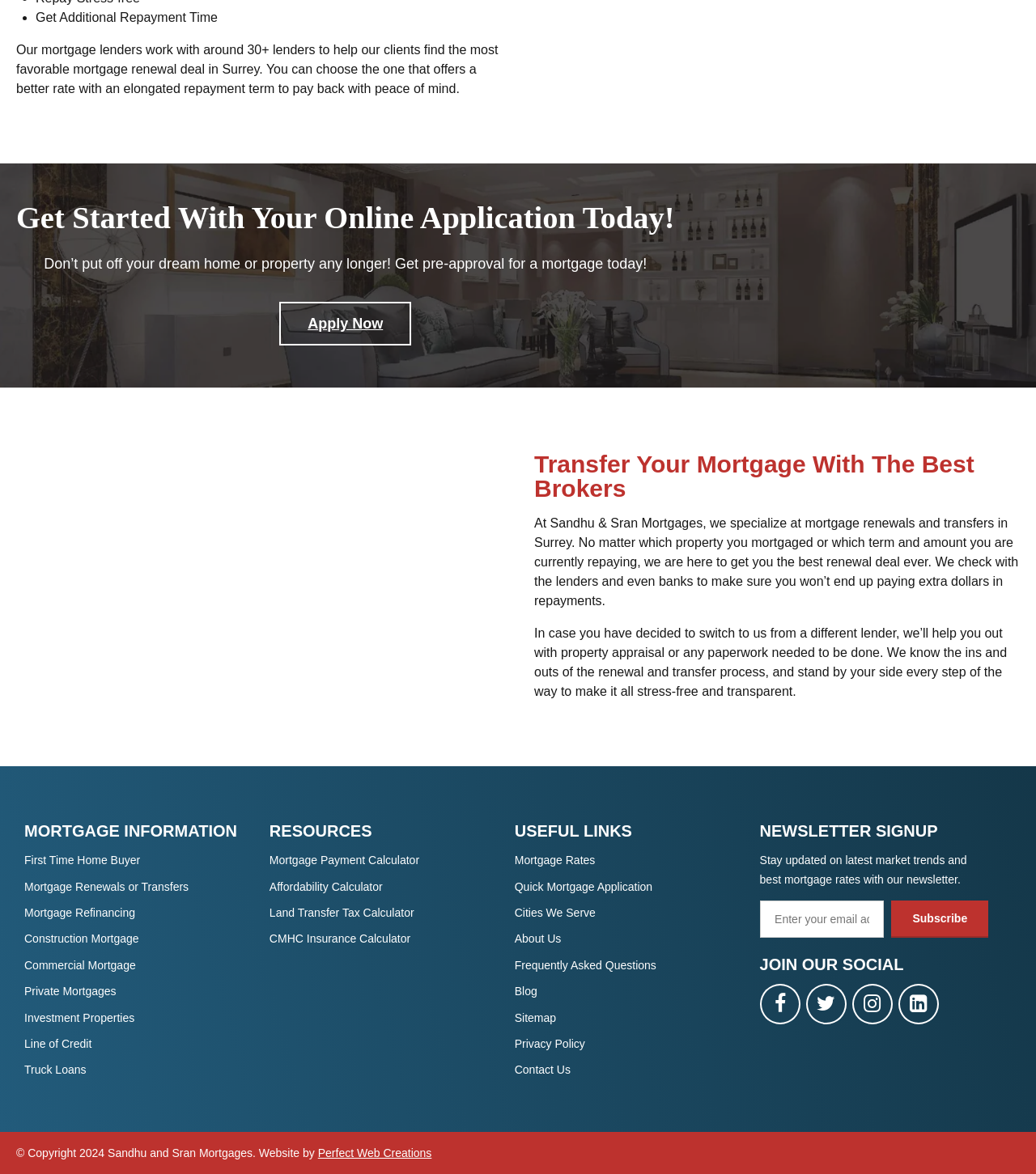Find the bounding box coordinates of the clickable element required to execute the following instruction: "Apply for a mortgage". Provide the coordinates as four float numbers between 0 and 1, i.e., [left, top, right, bottom].

[0.27, 0.257, 0.397, 0.294]